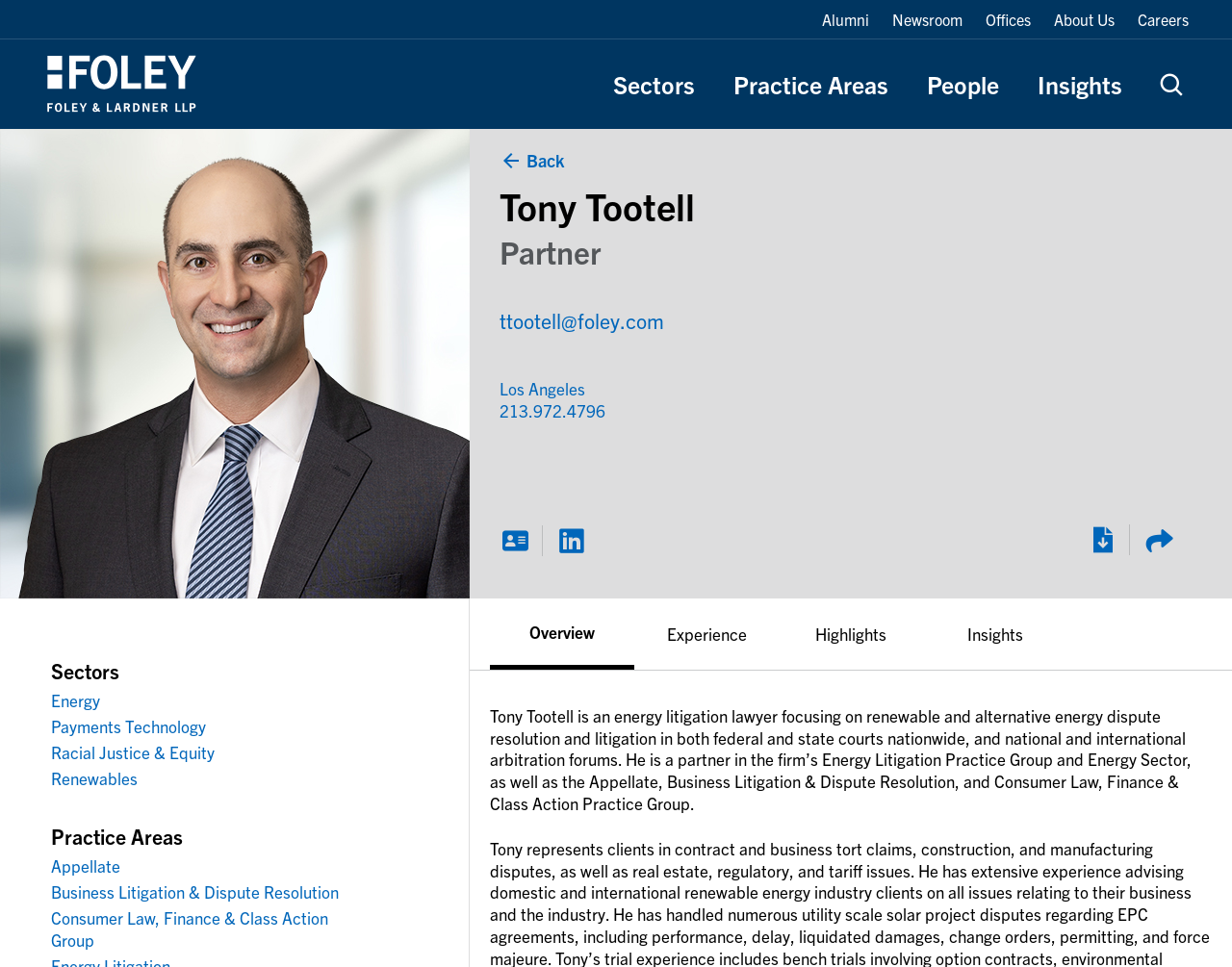How many practice areas does Tony Tootell specialize in?
Refer to the image and provide a thorough answer to the question.

I found the answer by looking at the links under the 'Practice Areas' heading. There are three links: 'Appellate', 'Business Litigation & Dispute Resolution', and 'Consumer Law, Finance & Class Action Group'. This suggests that Tony Tootell specializes in three practice areas.